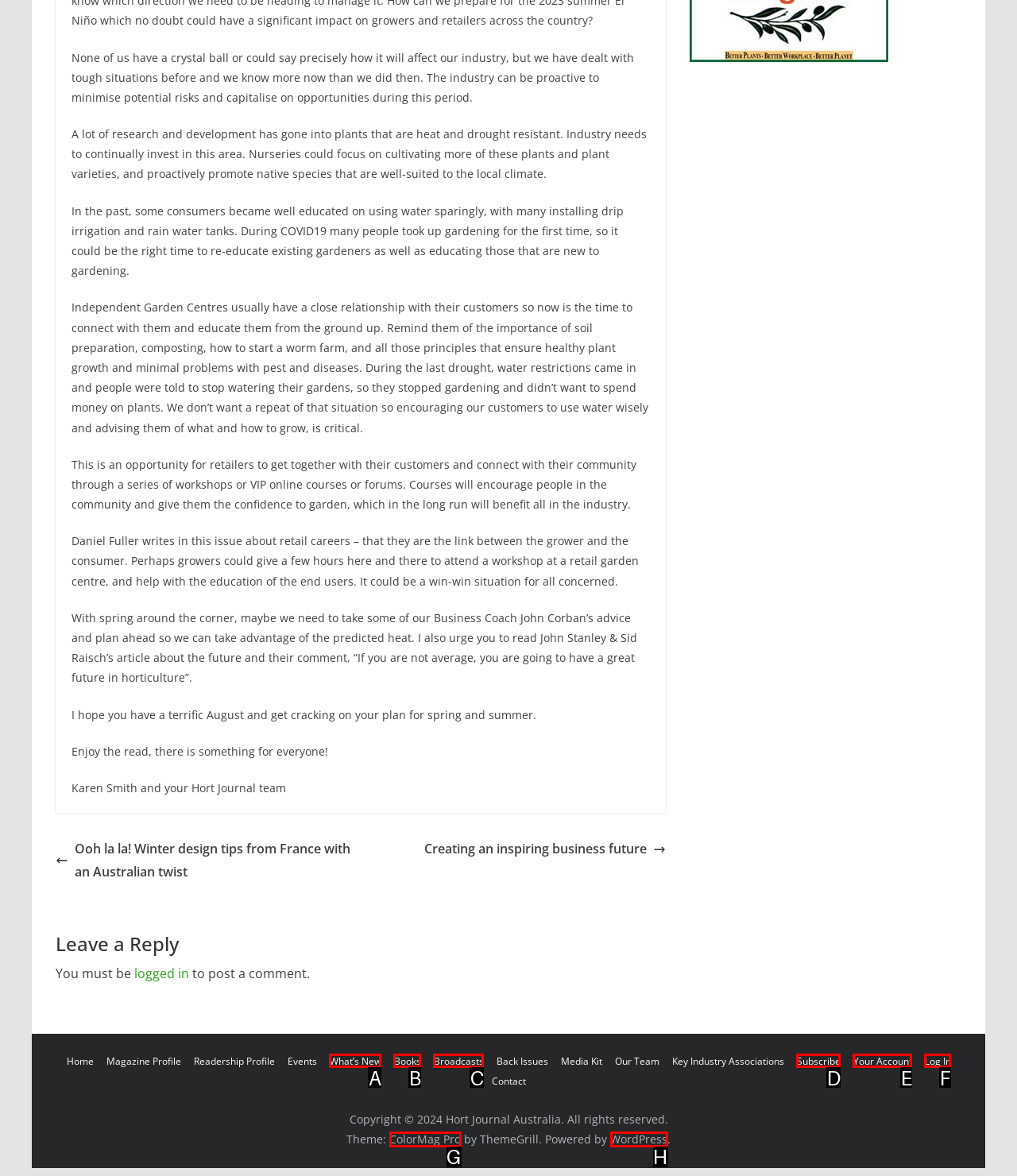Match the HTML element to the given description: Your Account
Indicate the option by its letter.

E